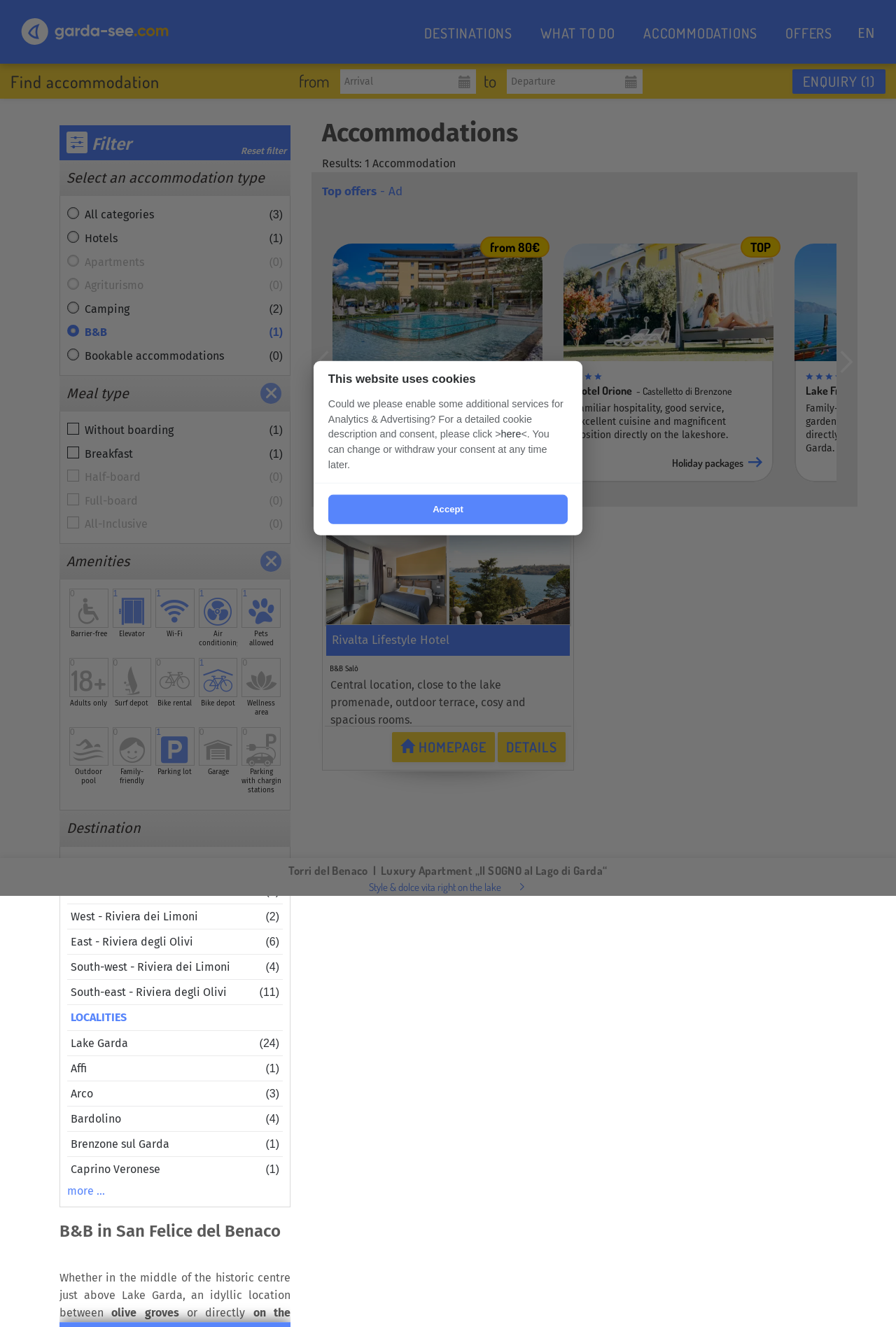Identify the coordinates of the bounding box for the element that must be clicked to accomplish the instruction: "Click the 'Home' link".

None